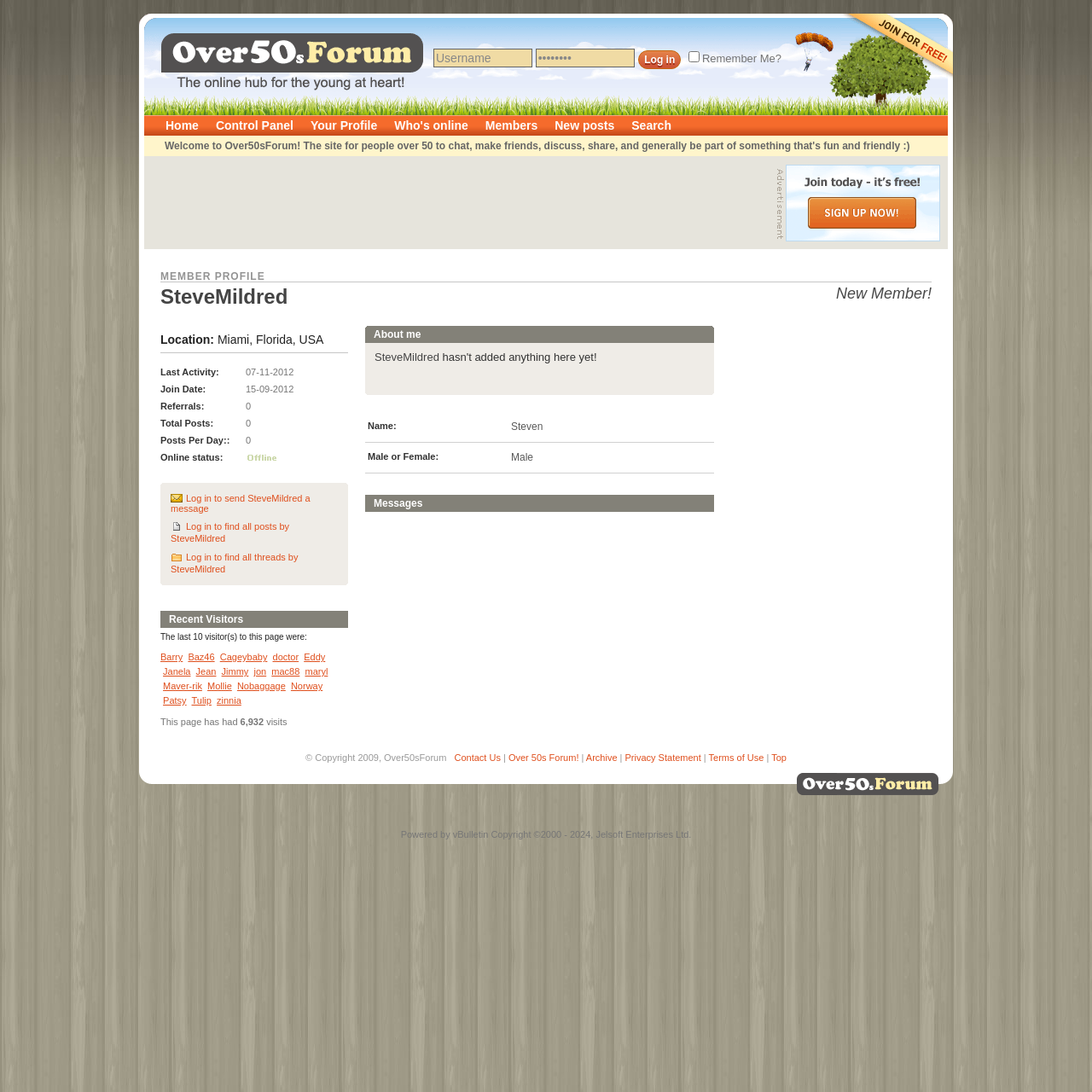Explain the webpage's layout and main content in detail.

The webpage is a profile page for a user named SteveMildred on the Over 50s Forum. At the top, there is a heading that reads "Over50s Forum" with a link to the forum's homepage. Below this, there is a login section with two text boxes for username and password, a "Log in" button, and a checkbox to remember the user's login credentials.

To the right of the login section, there is a call-to-action button to "Join for free" with an accompanying image. Below this, there is a navigation menu with links to various sections of the forum, including "Home", "Control Panel", "Your Profile", "Who's online", "Members", "New posts", and "Search".

The main content of the page is divided into two sections. On the left, there is a profile section with a heading that reads "MEMBER PROFILE" and a subheading with the user's name, SteveMildred. Below this, there is a description list with various details about the user, including their location, last activity, join date, referrals, total posts, posts per day, and online status. The online status is indicated by an image.

On the right, there is a section with a heading that reads "Recent Visitors" and a list of the last 10 visitors to the page, with links to their profiles.

At the bottom of the page, there are three links to log in to send a message to SteveMildred, find all posts by SteveMildred, and find all threads by SteveMildred.